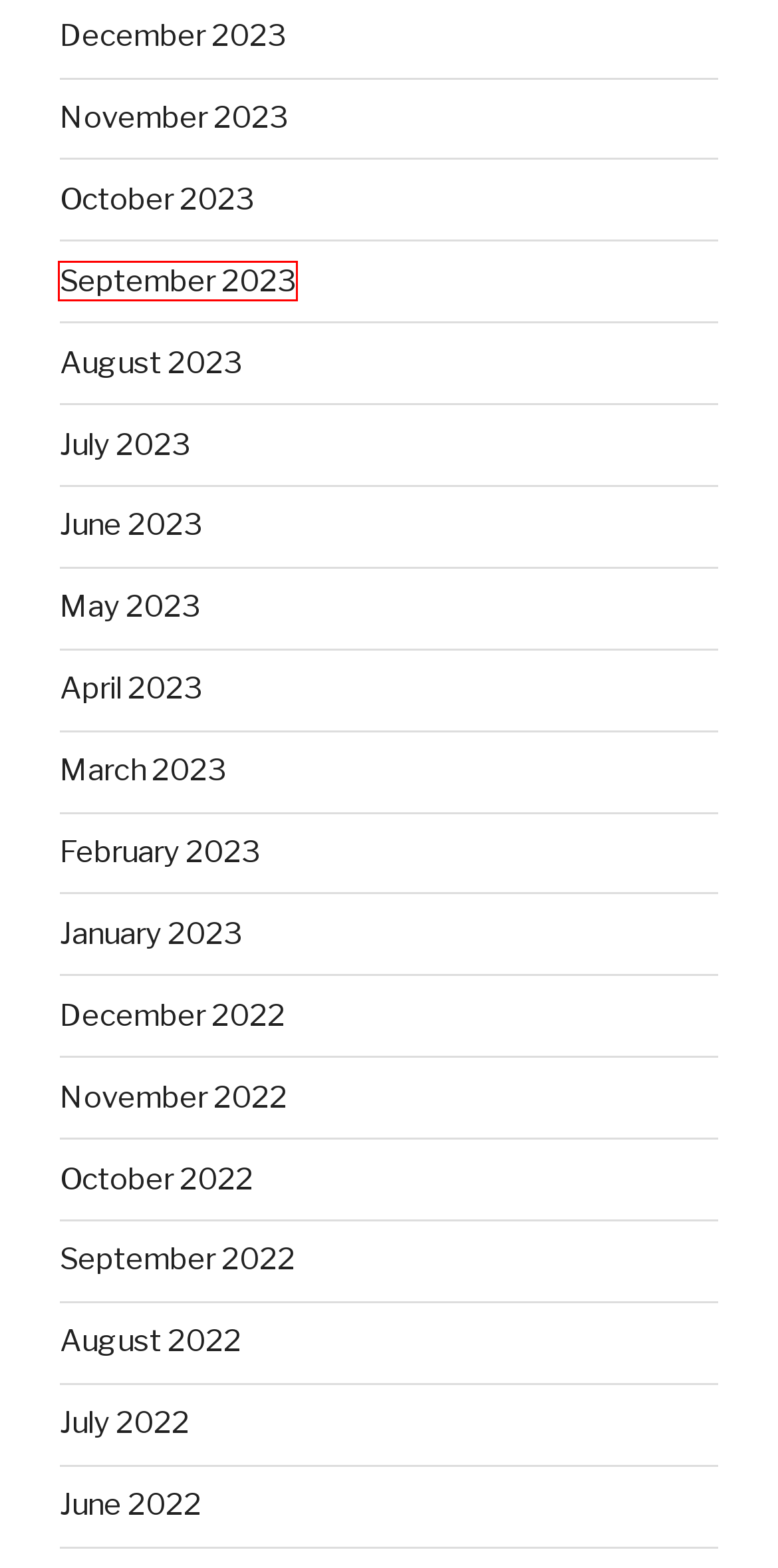Analyze the webpage screenshot with a red bounding box highlighting a UI element. Select the description that best matches the new webpage after clicking the highlighted element. Here are the options:
A. July, 2023 + Breitling Replica Canada™ Best Quality Fake Breitling Watches©
B. October, 2022 + Breitling Replica Canada™ Best Quality Fake Breitling Watches©
C. September, 2023 + Breitling Replica Canada™ Best Quality Fake Breitling Watches©
D. May, 2023 + Breitling Replica Canada™ Best Quality Fake Breitling Watches©
E. December, 2023 + Breitling Replica Canada™ Best Quality Fake Breitling Watches©
F. August, 2023 + Breitling Replica Canada™ Best Quality Fake Breitling Watches©
G. October, 2023 + Breitling Replica Canada™ Best Quality Fake Breitling Watches©
H. July, 2022 + Breitling Replica Canada™ Best Quality Fake Breitling Watches©

C